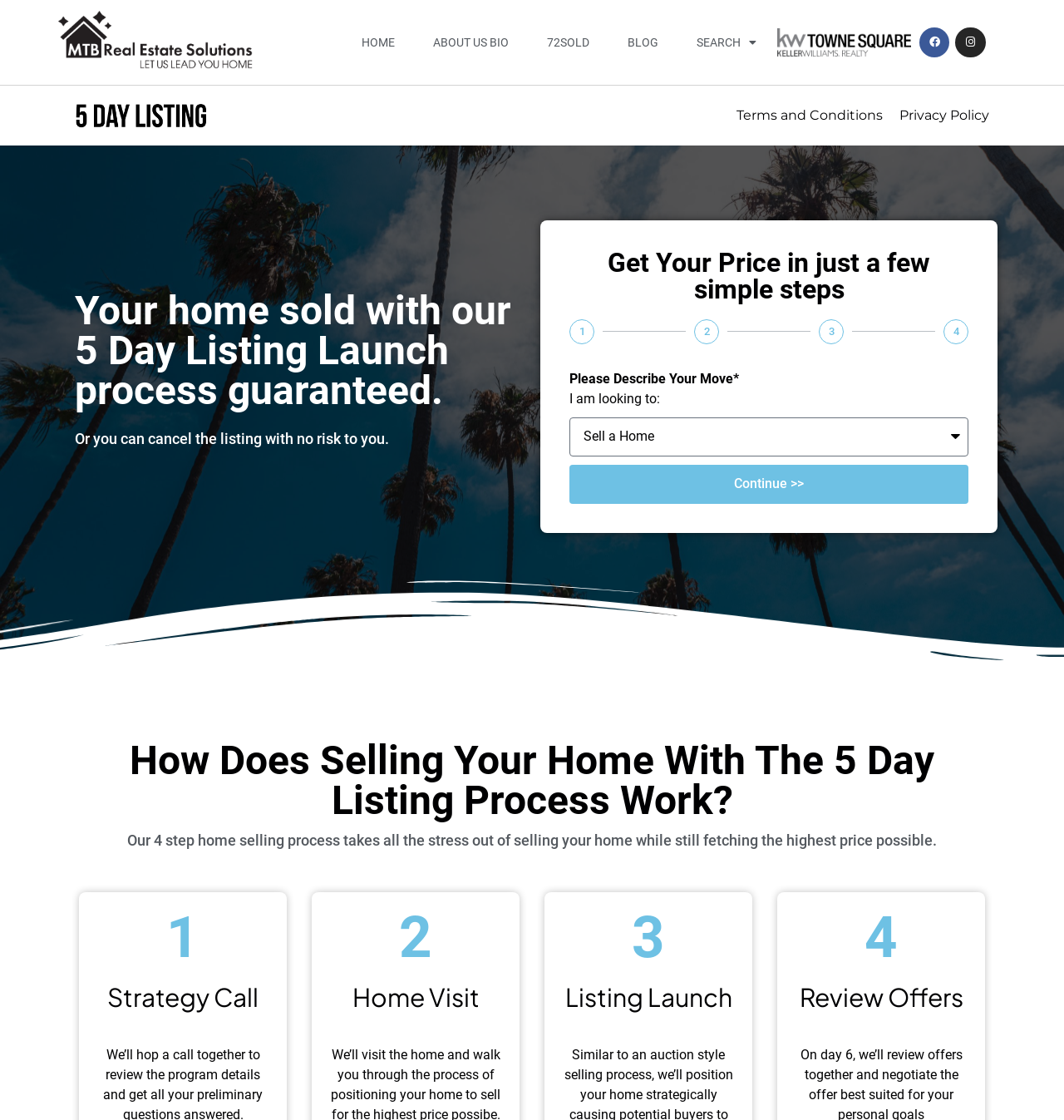Identify the bounding box coordinates of the element to click to follow this instruction: 'Click the Continue button'. Ensure the coordinates are four float values between 0 and 1, provided as [left, top, right, bottom].

[0.535, 0.415, 0.91, 0.45]